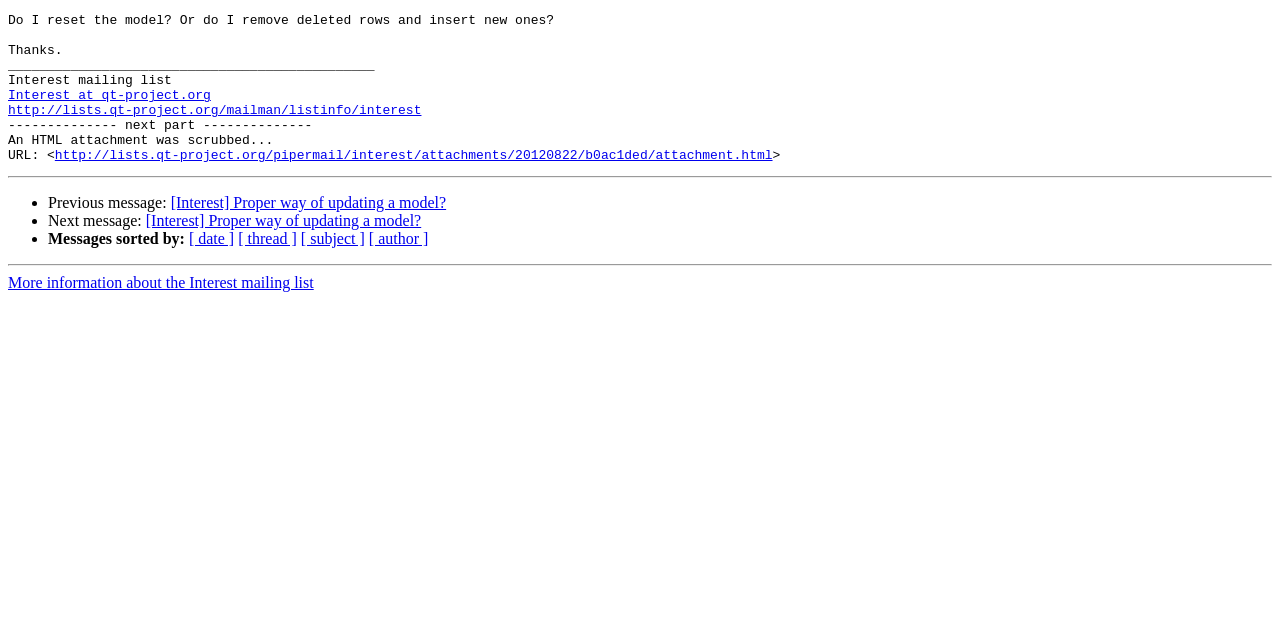Identify the bounding box for the UI element described as: "http://lists.qt-project.org/pipermail/interest/attachments/20120822/b0ac1ded/attachment.html". The coordinates should be four float numbers between 0 and 1, i.e., [left, top, right, bottom].

[0.043, 0.232, 0.605, 0.255]